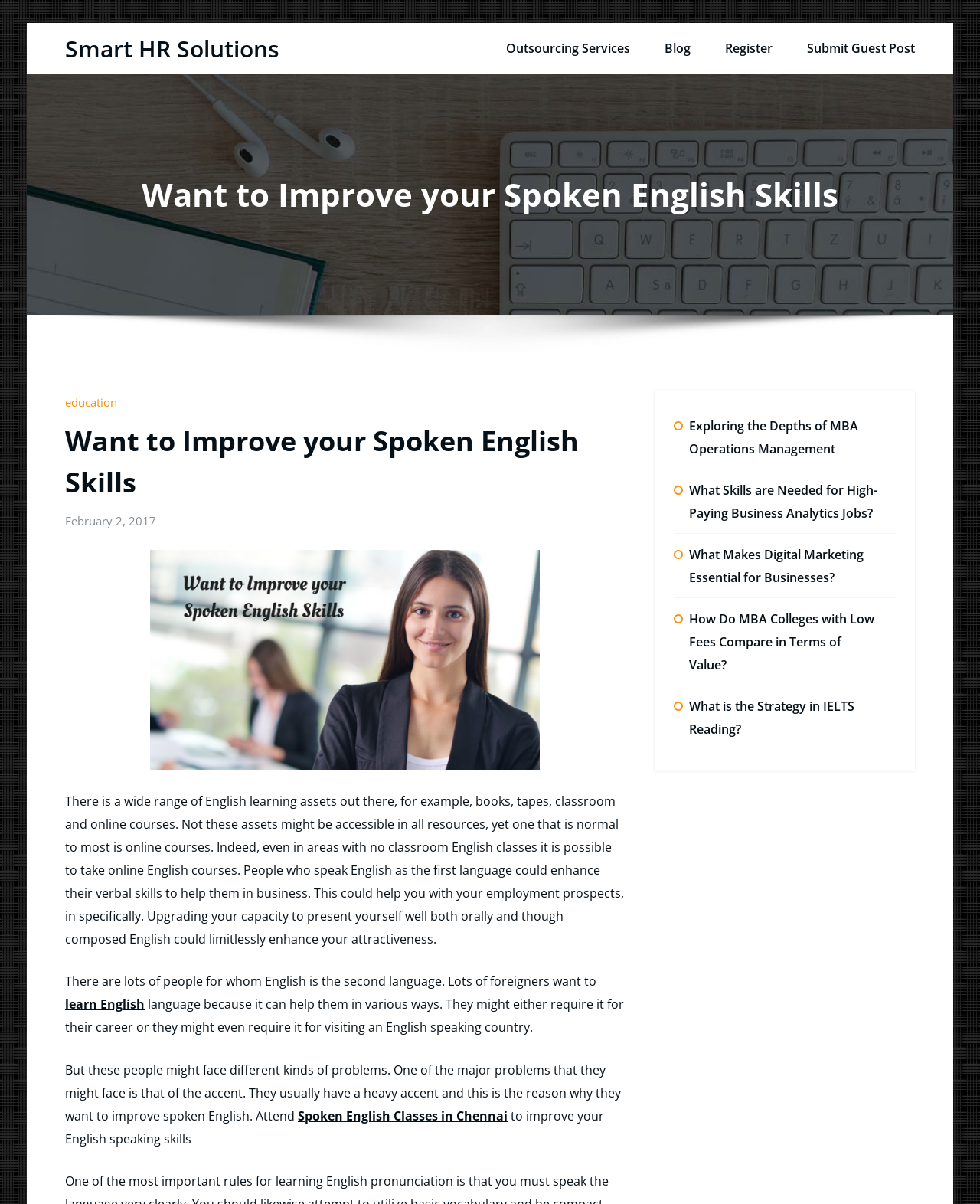Using the description "Blog", predict the bounding box of the relevant HTML element.

[0.678, 0.031, 0.705, 0.051]